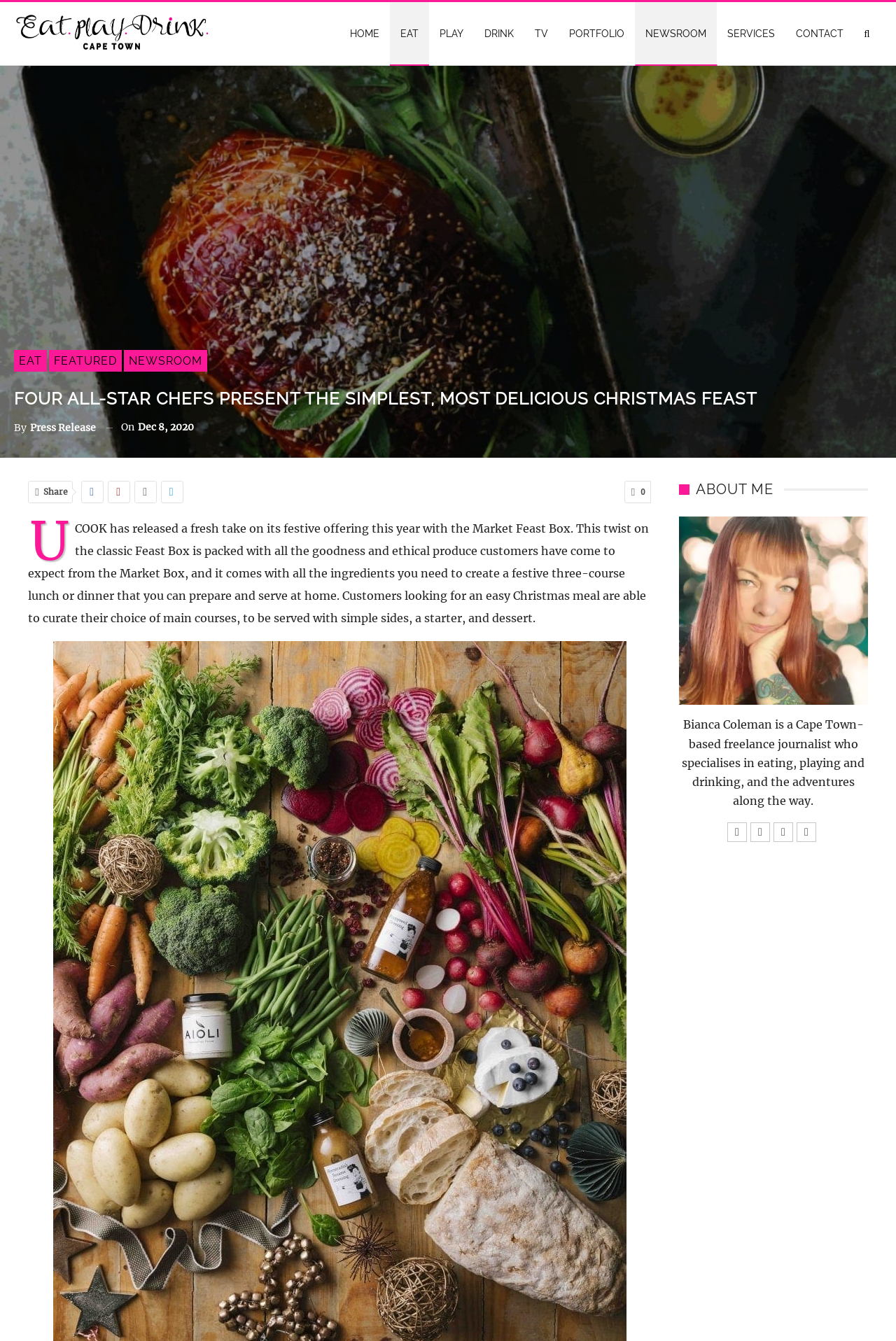Based on the image, please respond to the question with as much detail as possible:
What is the frequency of the email updates?

The webpage invites users to subscribe to bi-weekly email updates to stay informed about the latest Cape Town lifestyle news.